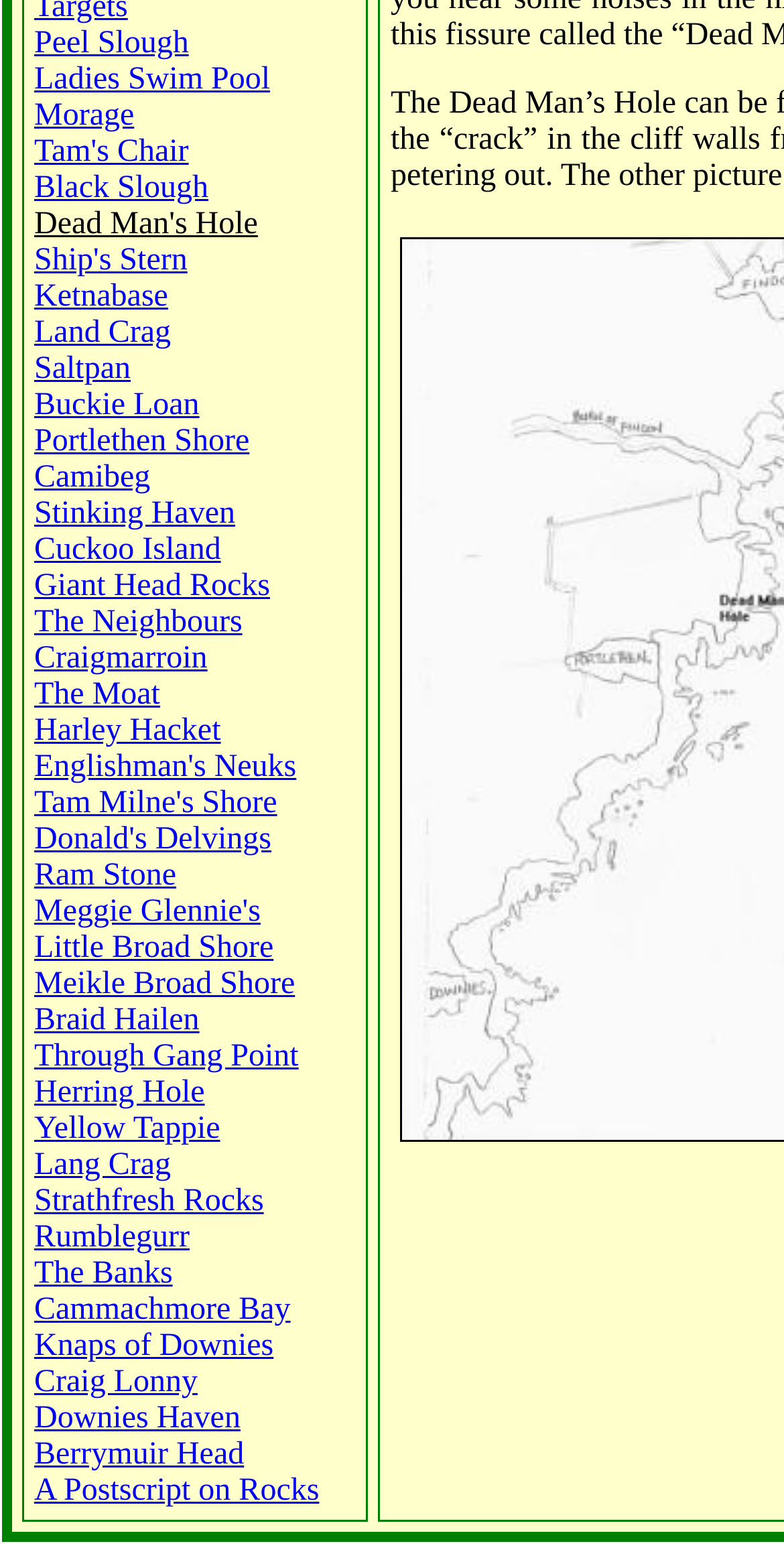Please determine the bounding box coordinates for the UI element described as: "A Postscript on Rocks".

[0.044, 0.943, 0.407, 0.965]